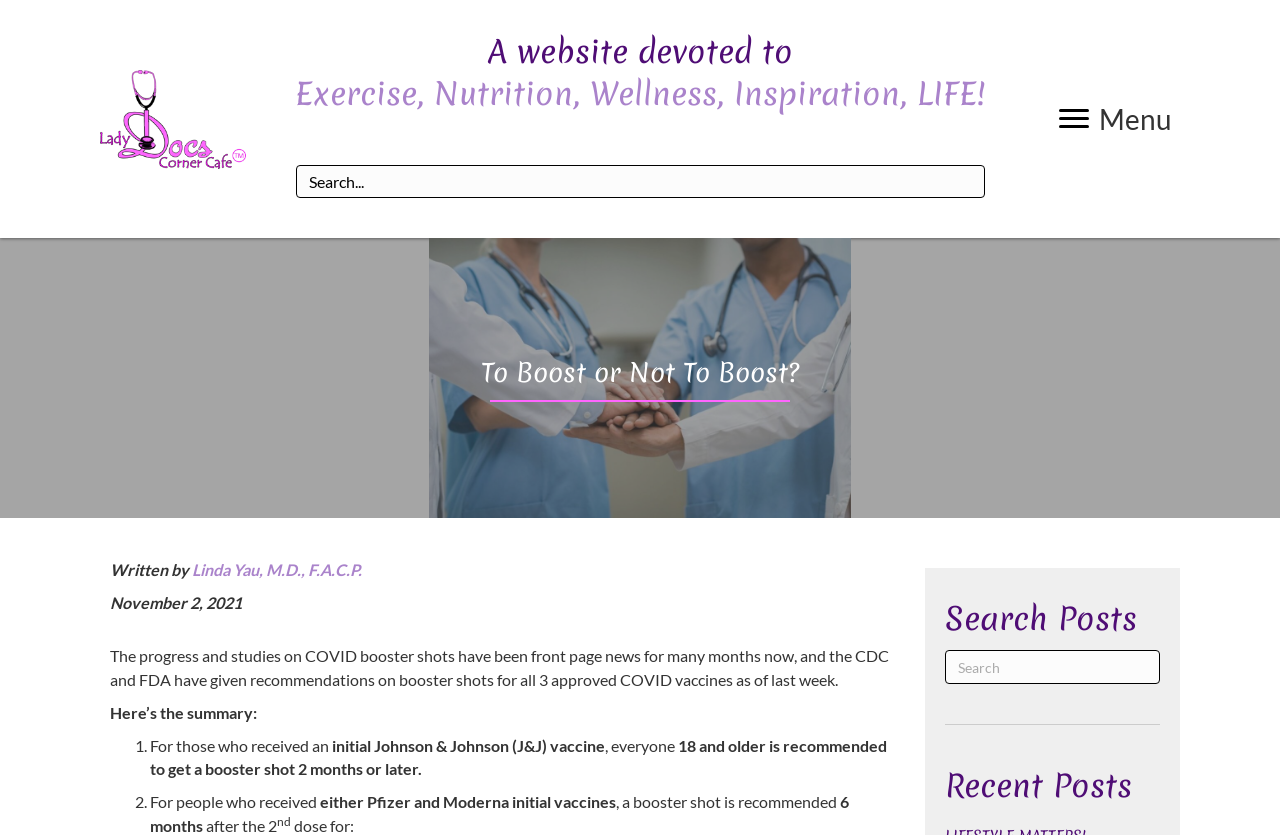Please respond to the question using a single word or phrase:
What is the purpose of the search form?

Search Posts